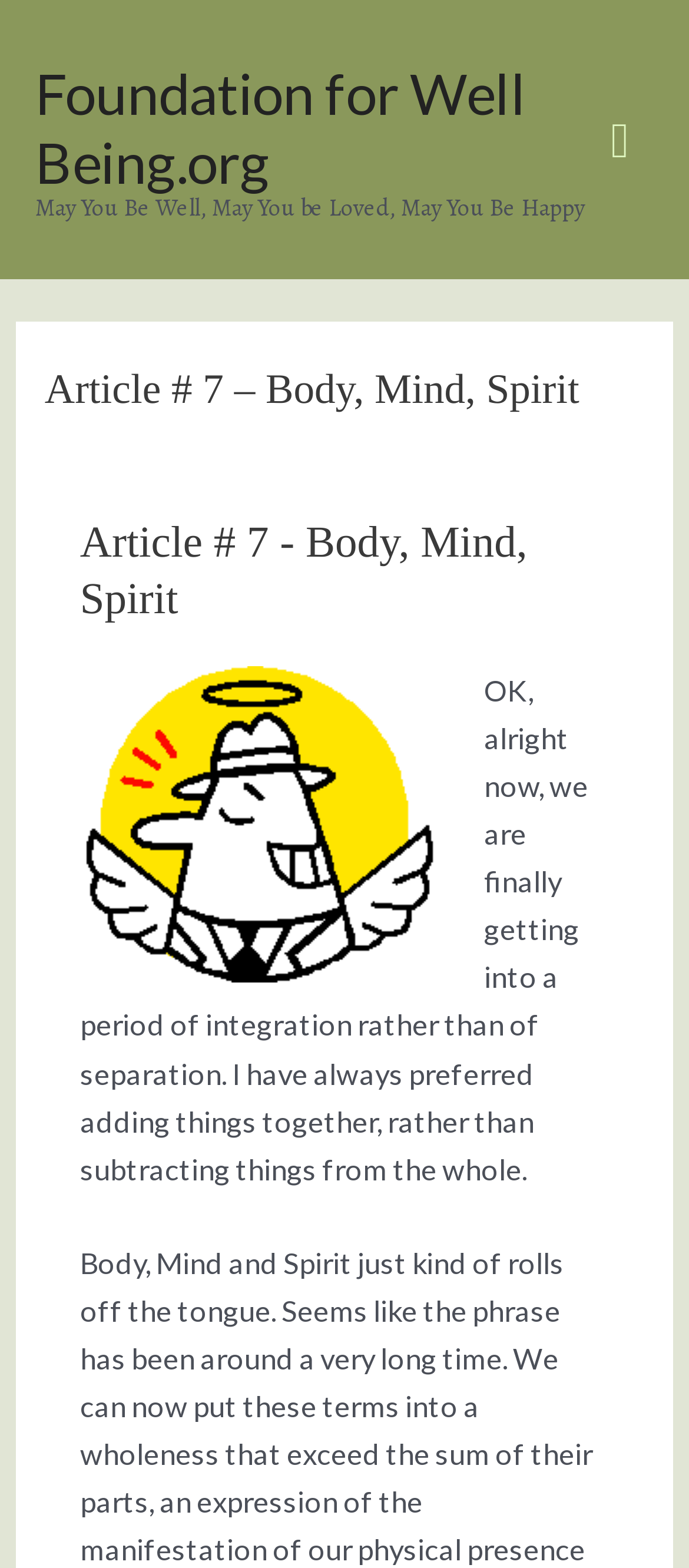Find the bounding box of the UI element described as follows: "Main Menu".

[0.851, 0.056, 0.949, 0.122]